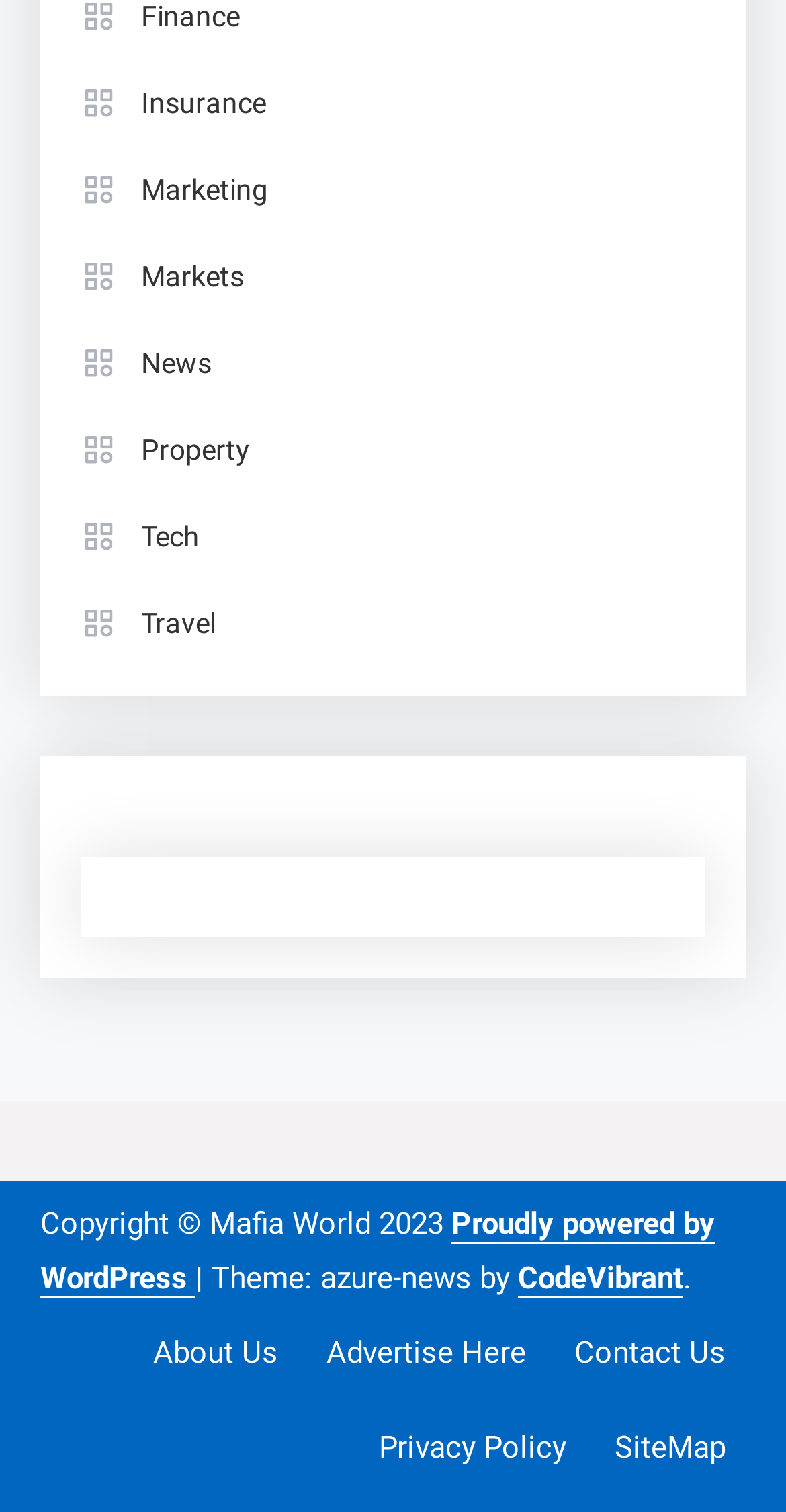What is the name of the website?
Observe the image and answer the question with a one-word or short phrase response.

Mafia World